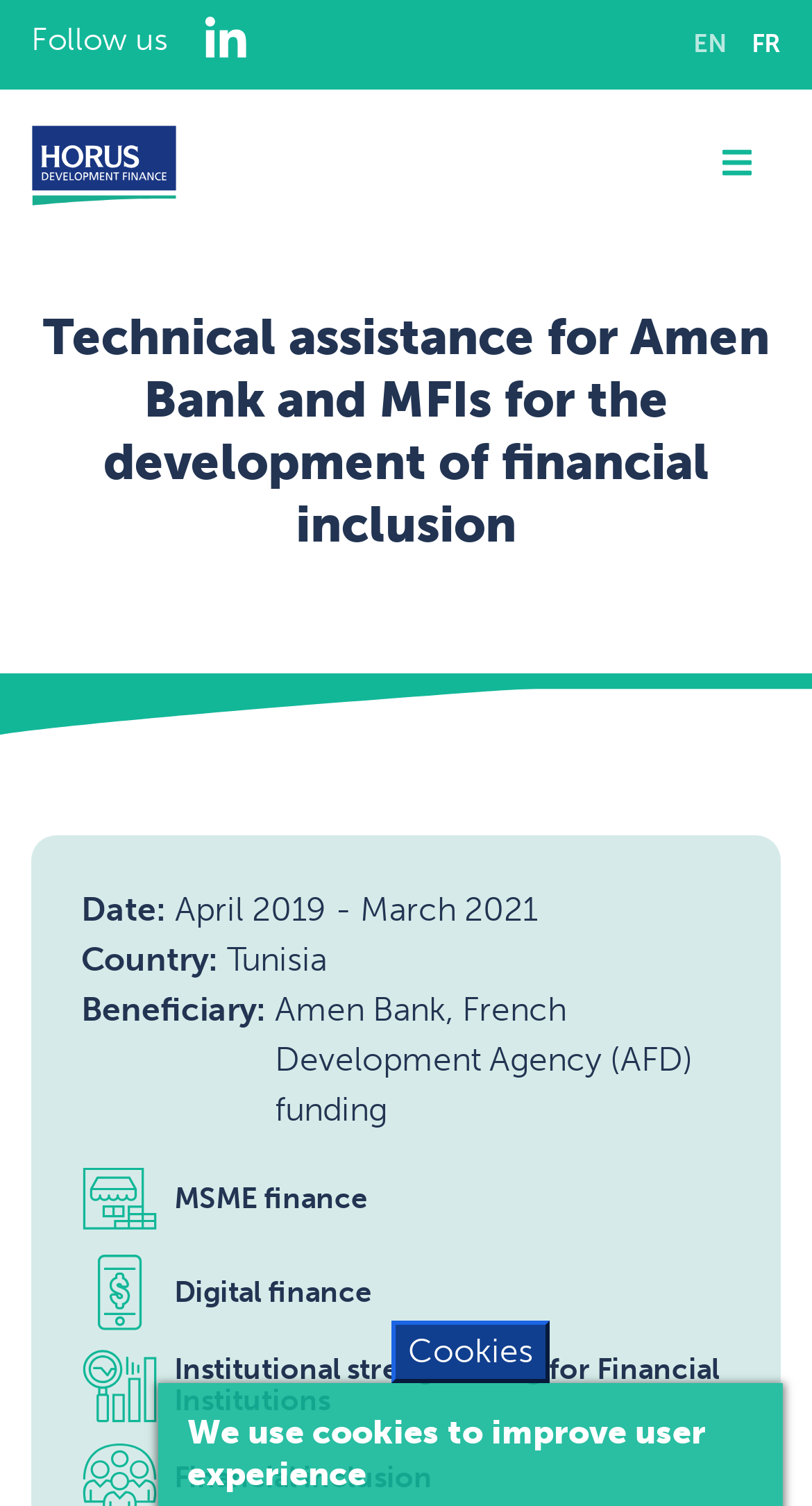What is the country where the technical assistance program is being implemented?
Please answer the question with a detailed response using the information from the screenshot.

The country where the technical assistance program is being implemented is Tunisia, which is mentioned in the 'Country' section of the webpage.